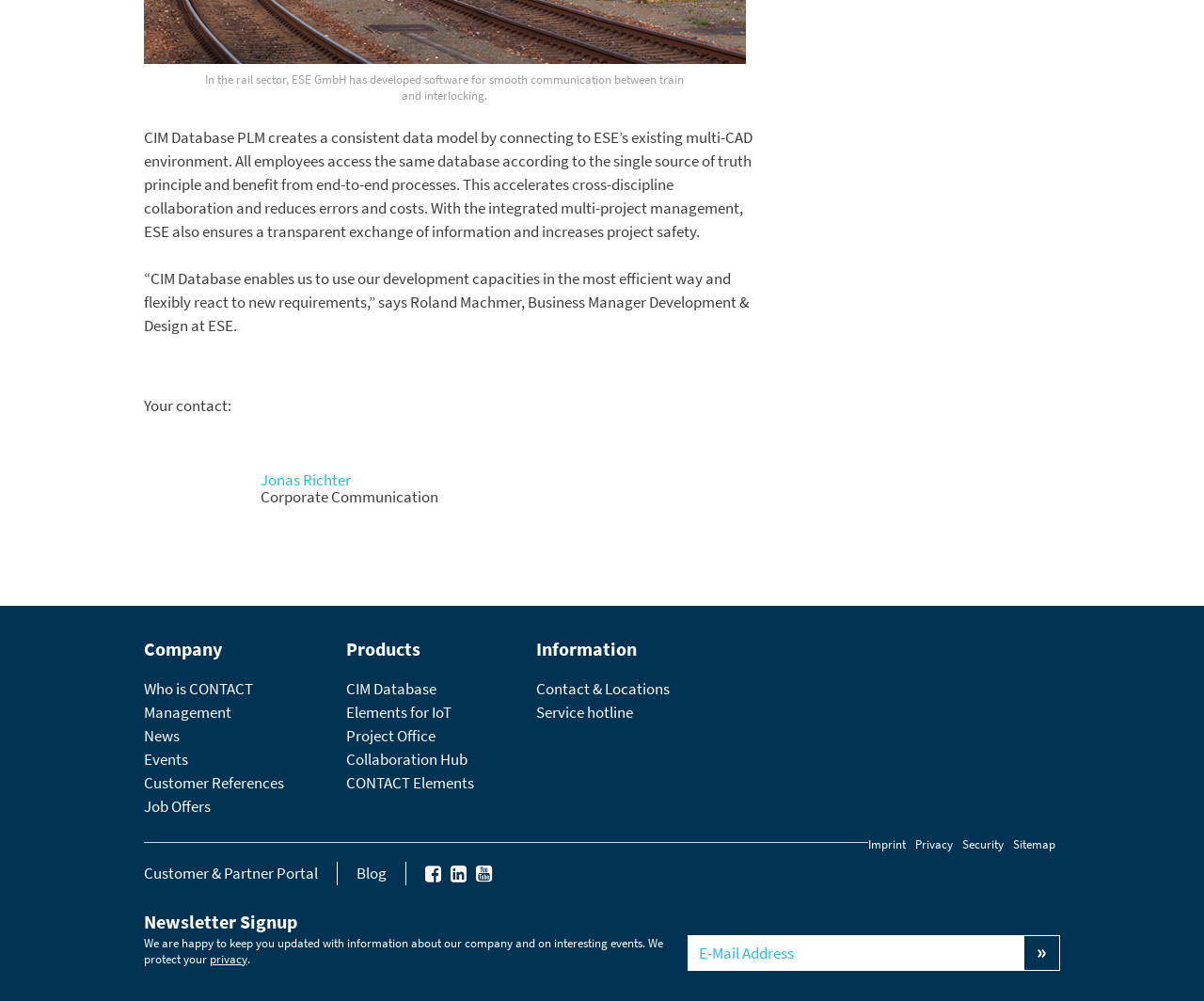Please provide the bounding box coordinates in the format (top-left x, top-left y, bottom-right x, bottom-right y). Remember, all values are floating point numbers between 0 and 1. What is the bounding box coordinate of the region described as: Management

[0.12, 0.701, 0.192, 0.722]